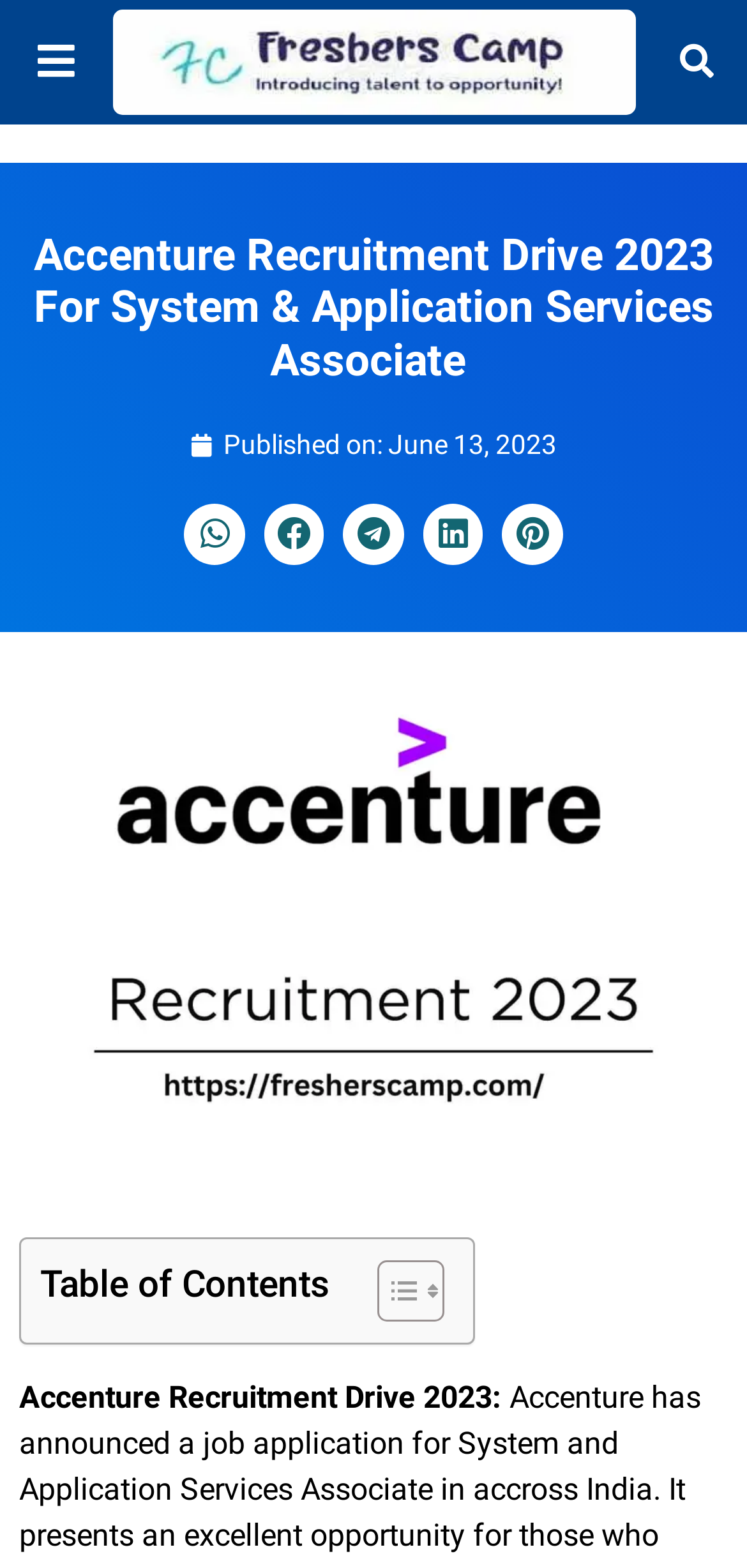Locate the bounding box of the UI element defined by this description: "Published on: June 13, 2023". The coordinates should be given as four float numbers between 0 and 1, formatted as [left, top, right, bottom].

[0.255, 0.272, 0.745, 0.297]